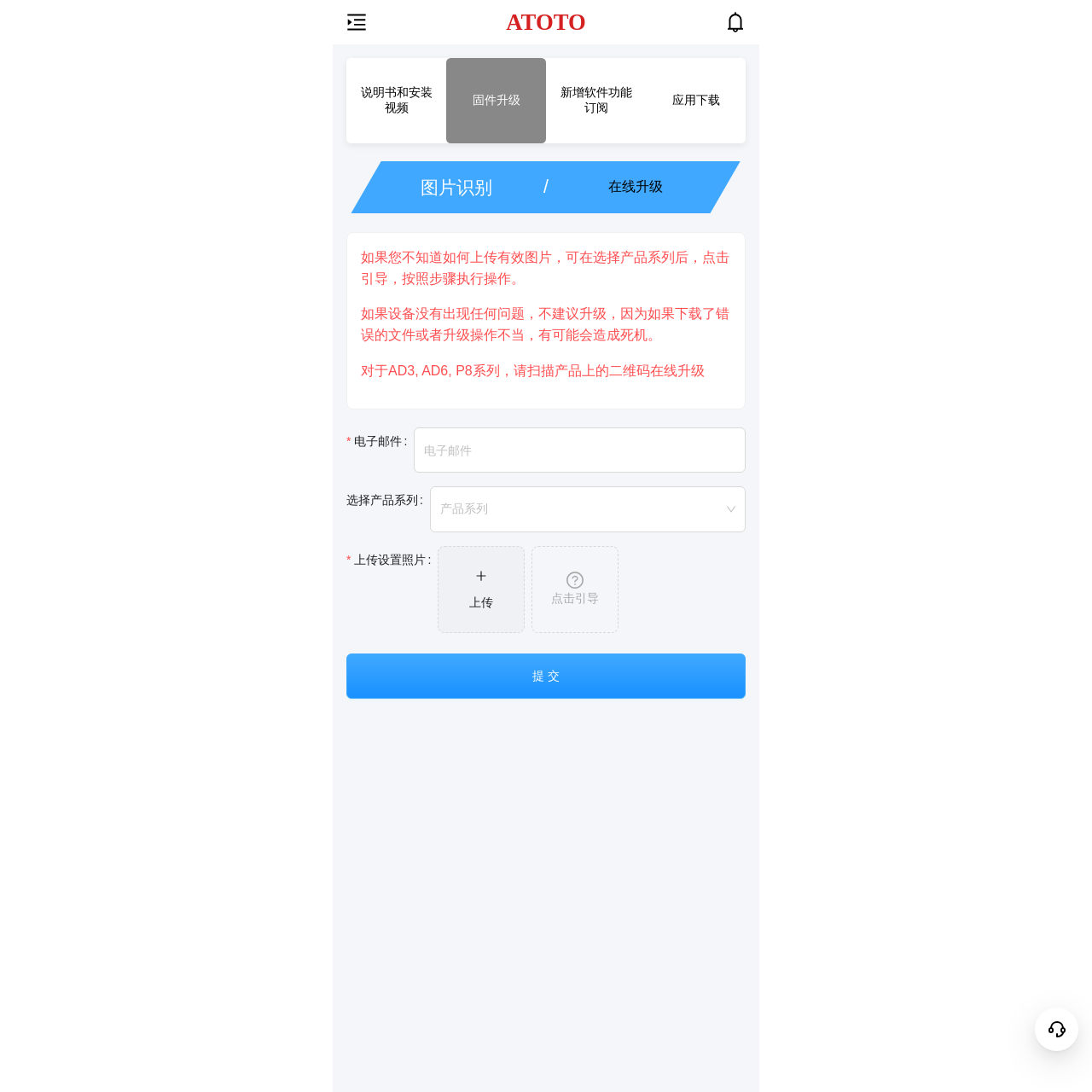Use the details in the image to answer the question thoroughly: 
What is the recommended upgrade method for AD3, AD6, P8 series?

According to the webpage, for AD3, AD6, P8 series devices, users are recommended to scan the QR code on the product to perform online upgrades. This information is displayed in a static text element on the webpage.